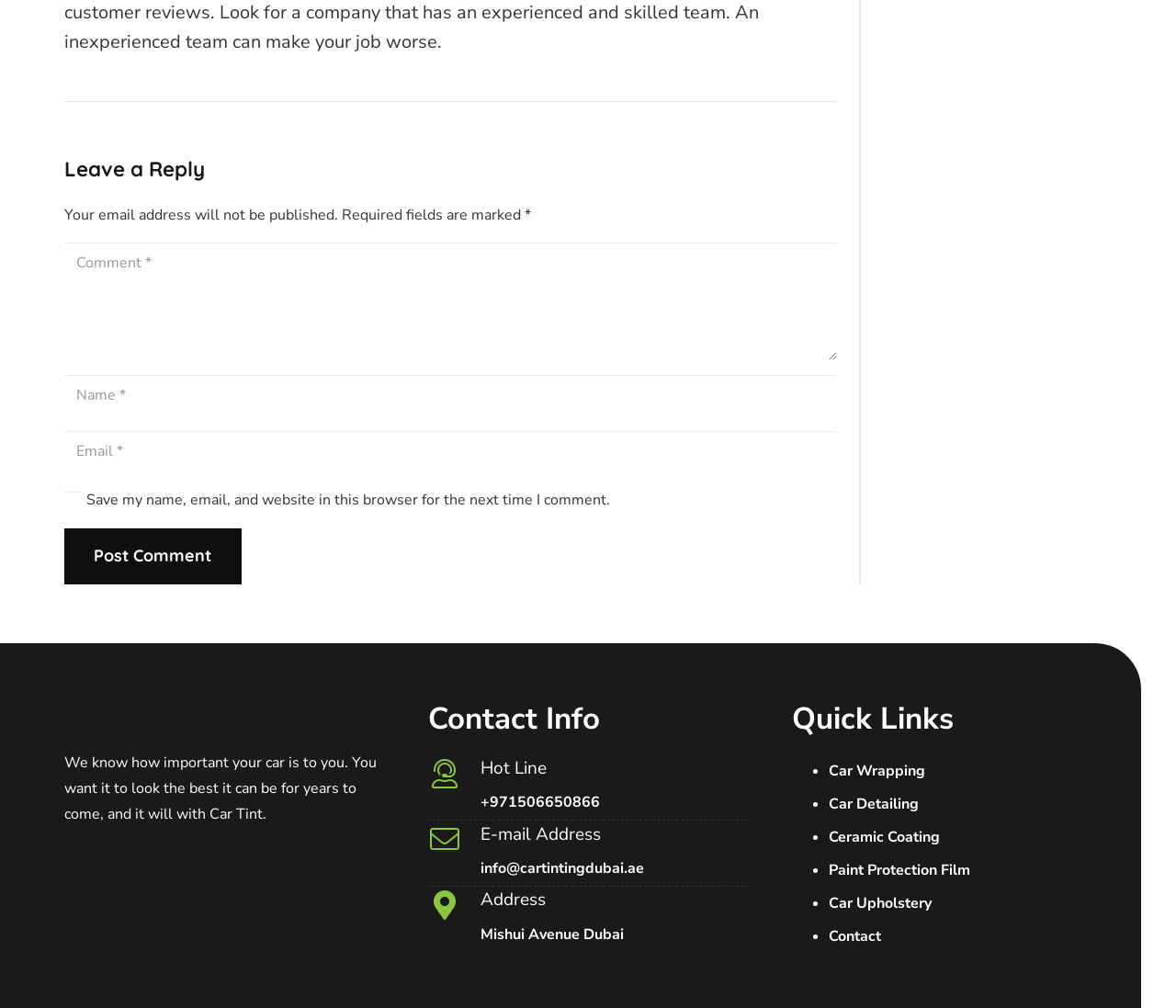Pinpoint the bounding box coordinates of the element that must be clicked to accomplish the following instruction: "Visit the 'Car Wrapping' page". The coordinates should be in the format of four float numbers between 0 and 1, i.e., [left, top, right, bottom].

[0.705, 0.755, 0.787, 0.775]